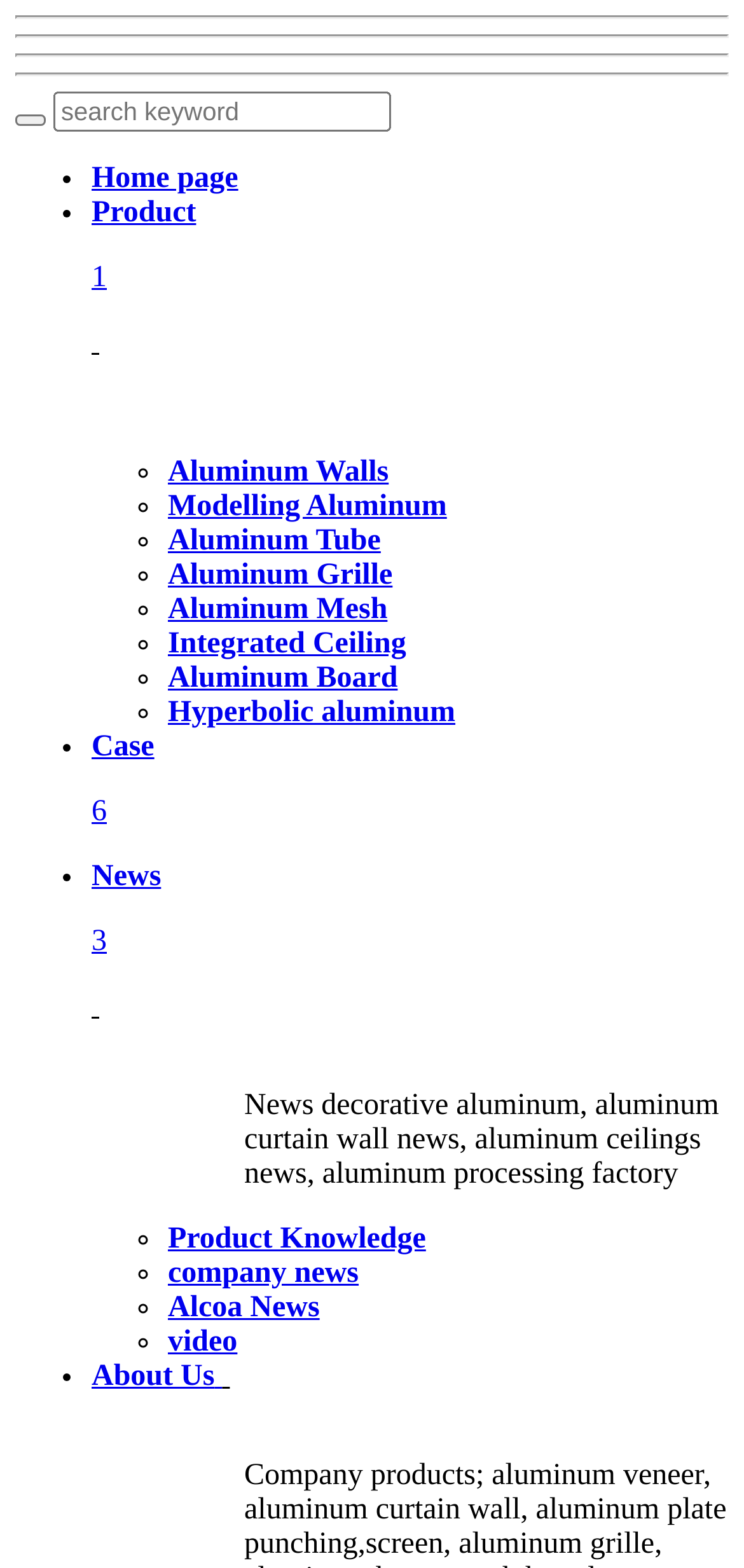Specify the bounding box coordinates of the element's region that should be clicked to achieve the following instruction: "click About Us". The bounding box coordinates consist of four float numbers between 0 and 1, in the format [left, top, right, bottom].

[0.123, 0.867, 0.299, 0.888]